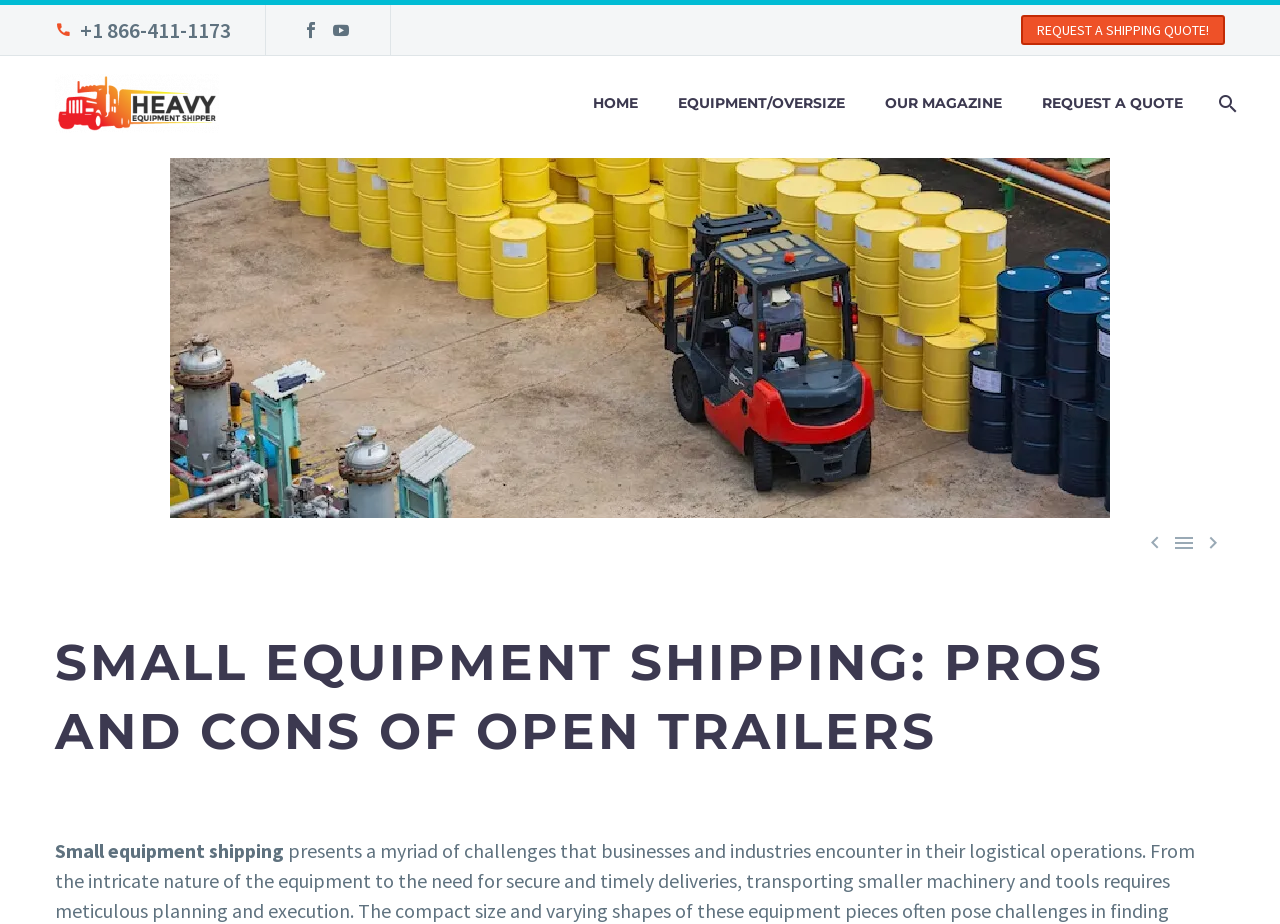Summarize the webpage with a detailed and informative caption.

This webpage is about small equipment shipping, specifically discussing the advantages and drawbacks of using open trailers. At the top left, there is a phone number "1-866-411-1173" and three social media icons. On the right side of the top section, there is a prominent call-to-action button "REQUEST A SHIPPING QUOTE!".

Below the top section, there is a navigation menu with links to "HOME", "EQUIPMENT/OVERSIZE", "OUR MAGAZINE", "REQUEST A QUOTE", and an icon. The navigation menu is followed by a large image related to small equipment shipping, taking up most of the width of the page.

The main content of the page starts with a heading "SMALL EQUIPMENT SHIPPING: PROS AND CONS OF OPEN TRAILERS", which is centered at the top. Below the heading, there is a brief introduction or summary of "small equipment shipping". The rest of the page likely contains the main article or content discussing the pros and cons of using open trailers for small equipment shipping.

At the bottom of the page, there are navigation links to previous and next posts, with corresponding icons.